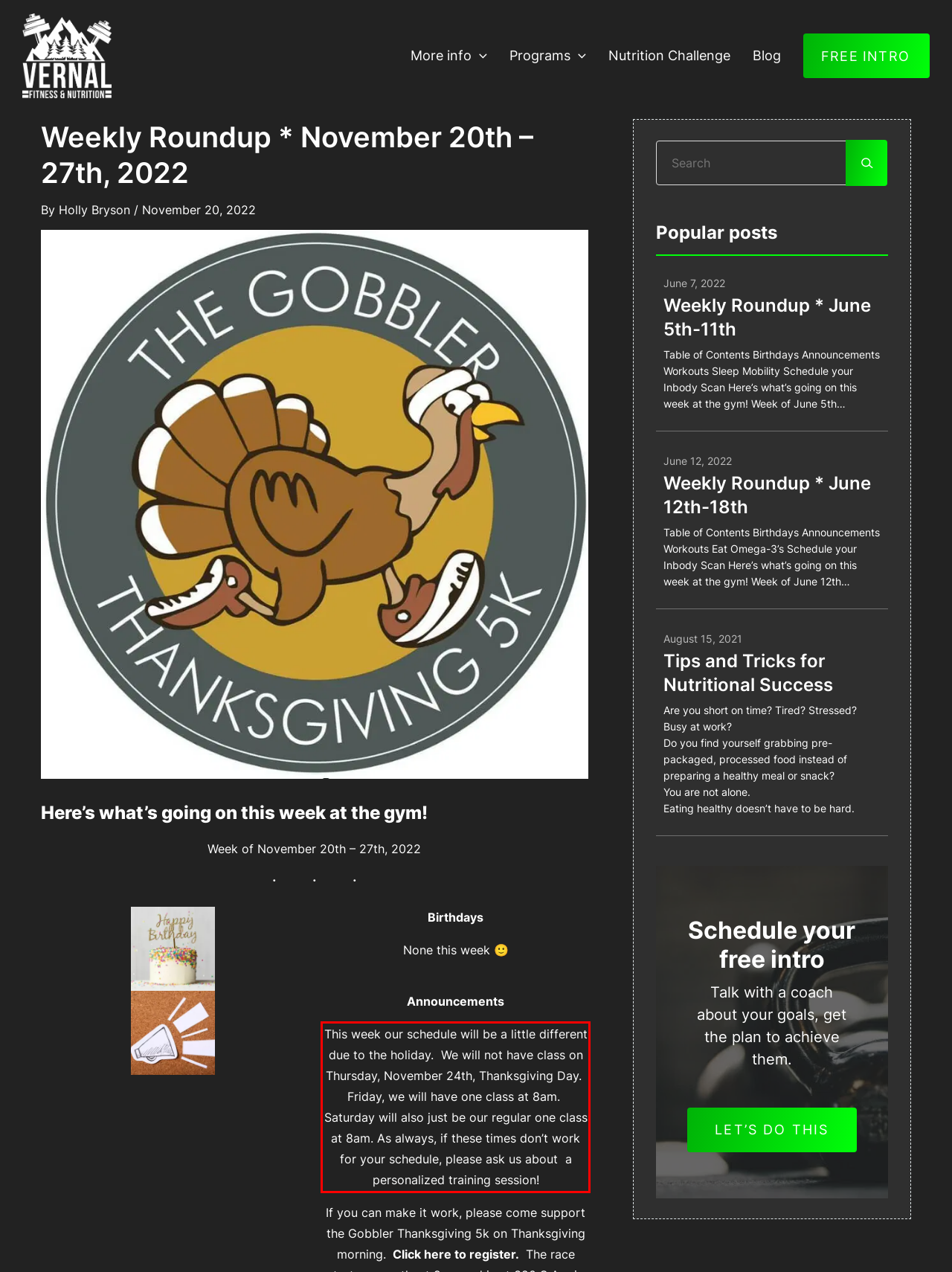You are provided with a screenshot of a webpage that includes a UI element enclosed in a red rectangle. Extract the text content inside this red rectangle.

This week our schedule will be a little different due to the holiday. We will not have class on Thursday, November 24th, Thanksgiving Day. Friday, we will have one class at 8am. Saturday will also just be our regular one class at 8am. As always, if these times don’t work for your schedule, please ask us about a personalized training session!